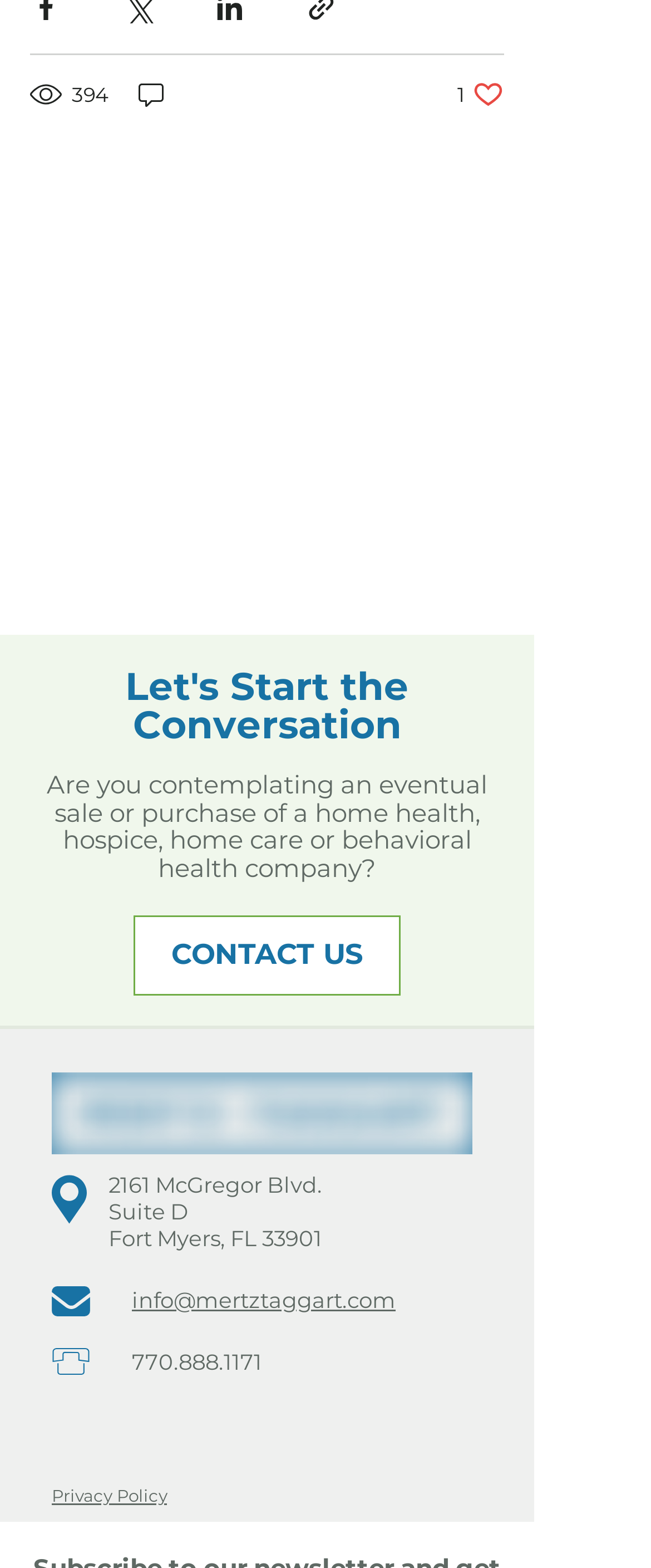What is the phone number of the company?
Look at the image and respond with a one-word or short-phrase answer.

770.888.1171